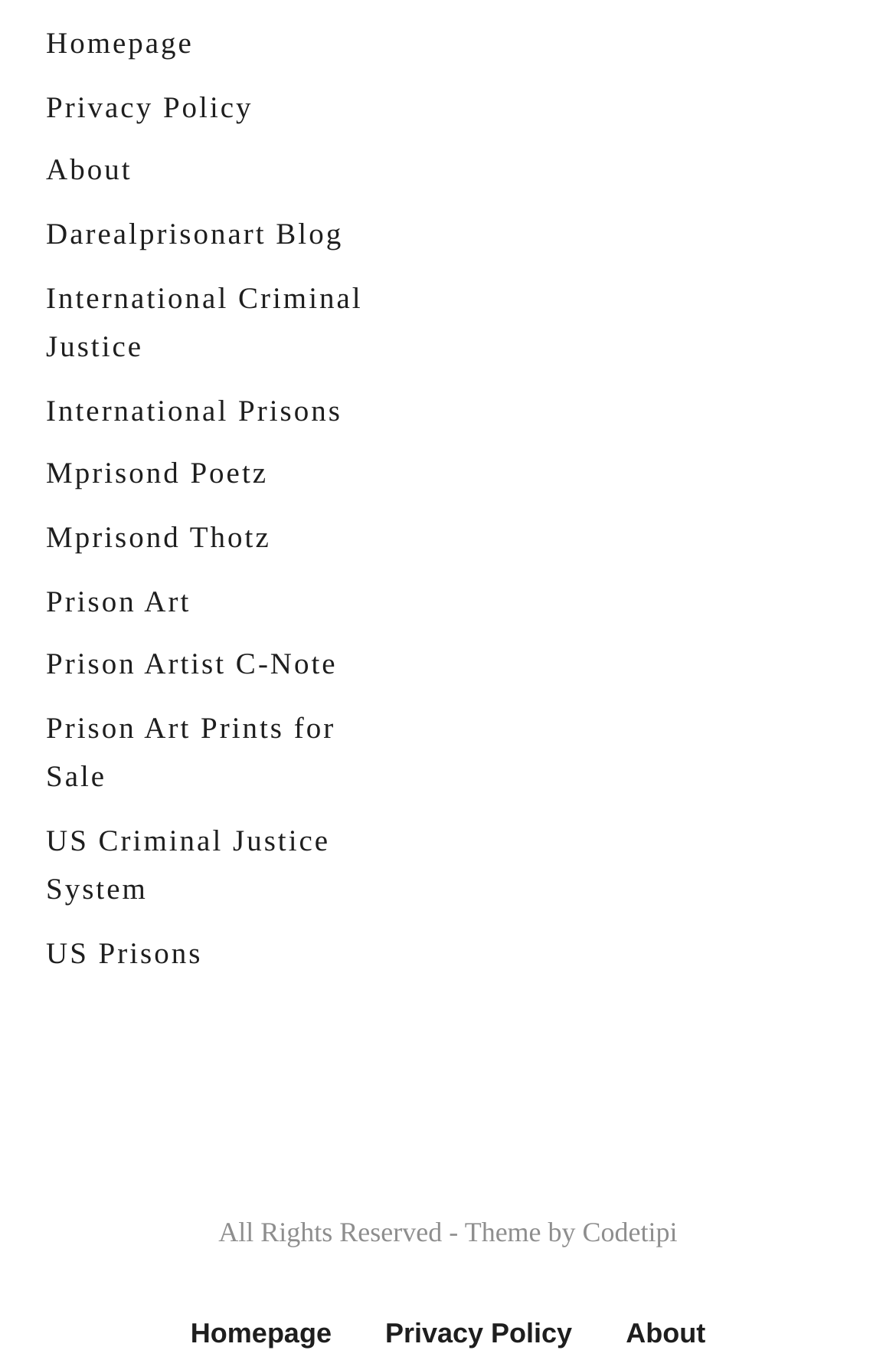Pinpoint the bounding box coordinates of the area that must be clicked to complete this instruction: "Read privacy policy".

[0.115, 0.342, 0.808, 0.412]